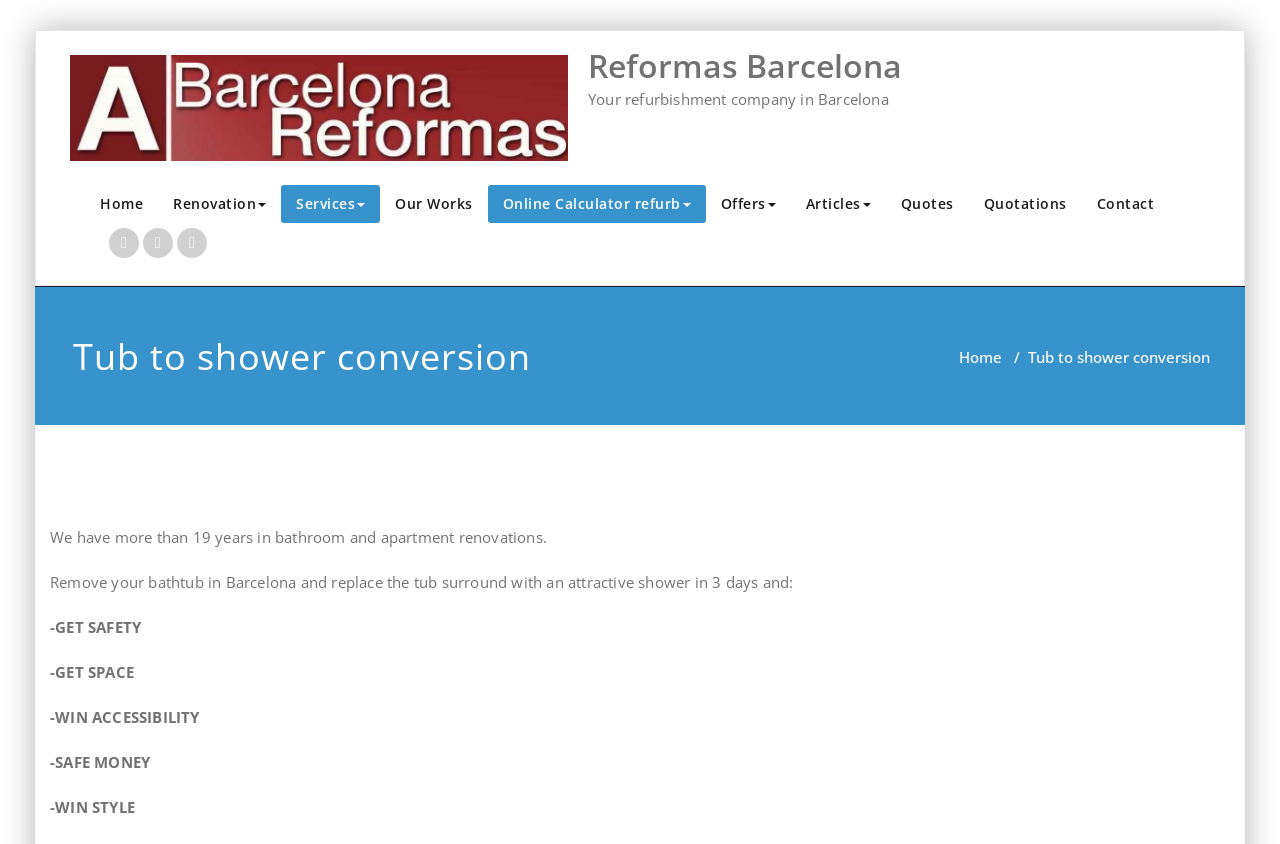What is the company name?
Can you offer a detailed and complete answer to this question?

The company name can be found in the heading element 'Reformas Barcelona' which is located at the top of the webpage, and also in the link element 'Reformas Barcelona' which is also at the top of the webpage.